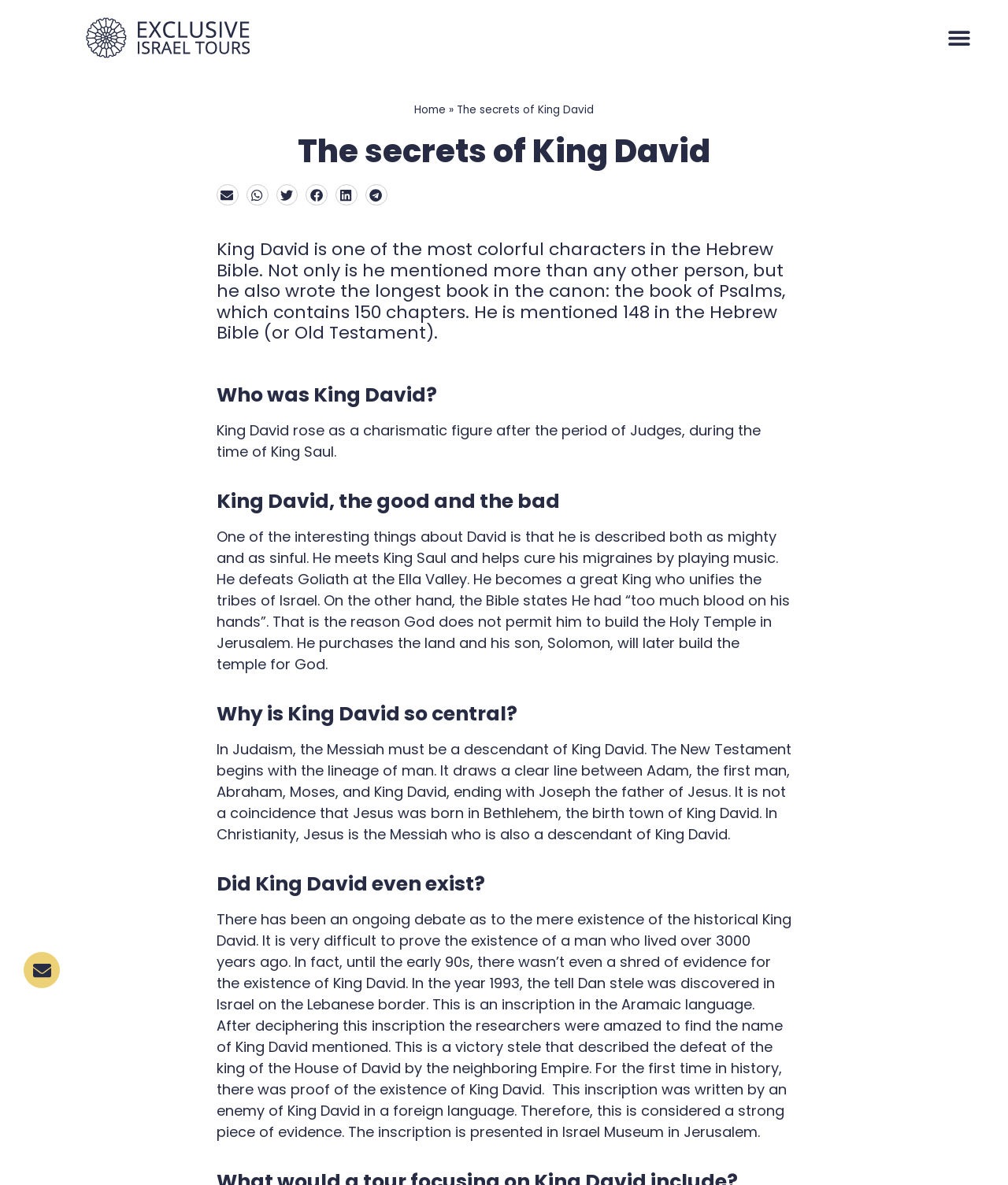Respond to the question below with a single word or phrase:
Where is the Tell Dan stele presented?

Israel Museum in Jerusalem